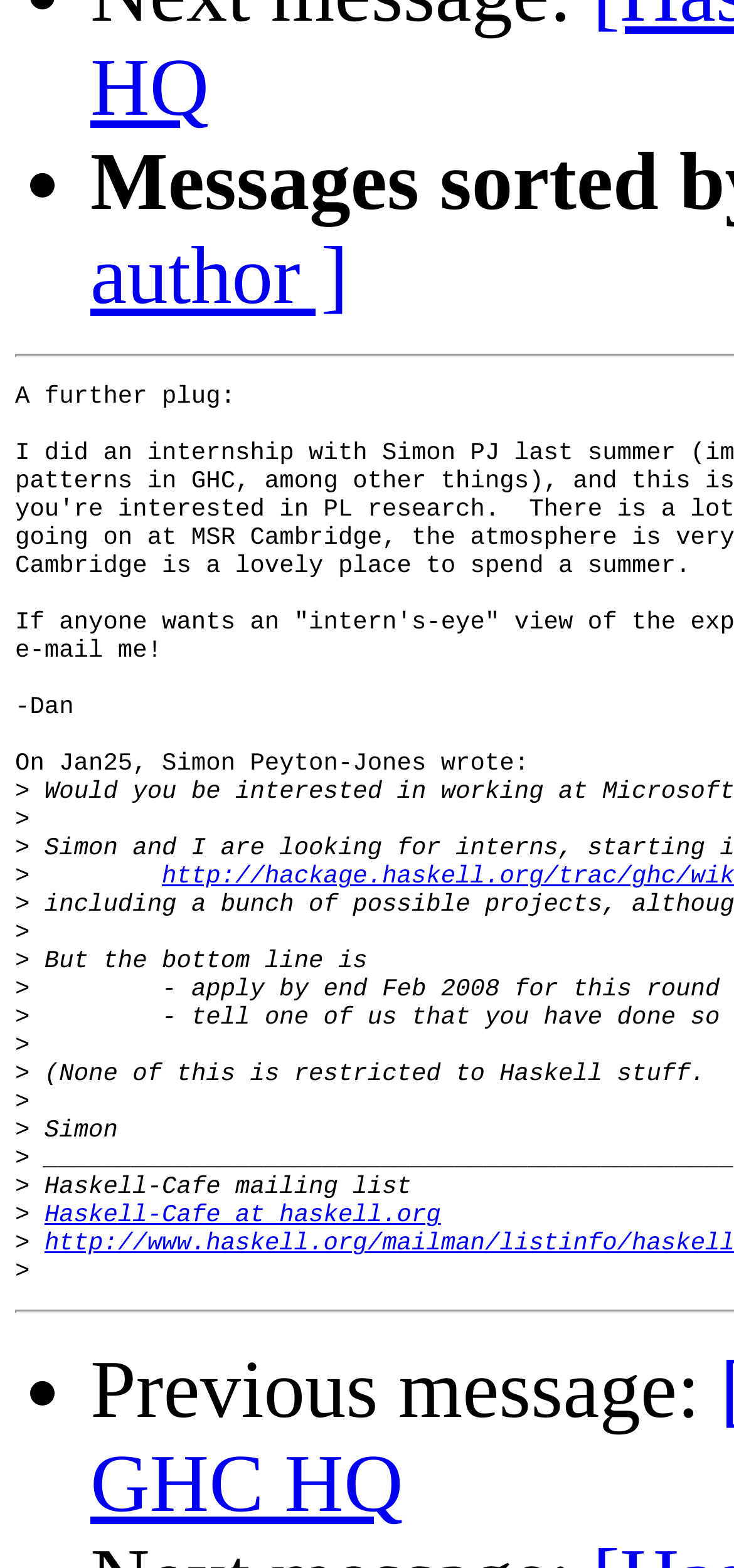Using the description "Haskell-Cafe at haskell.org", locate and provide the bounding box of the UI element.

[0.061, 0.766, 0.603, 0.784]